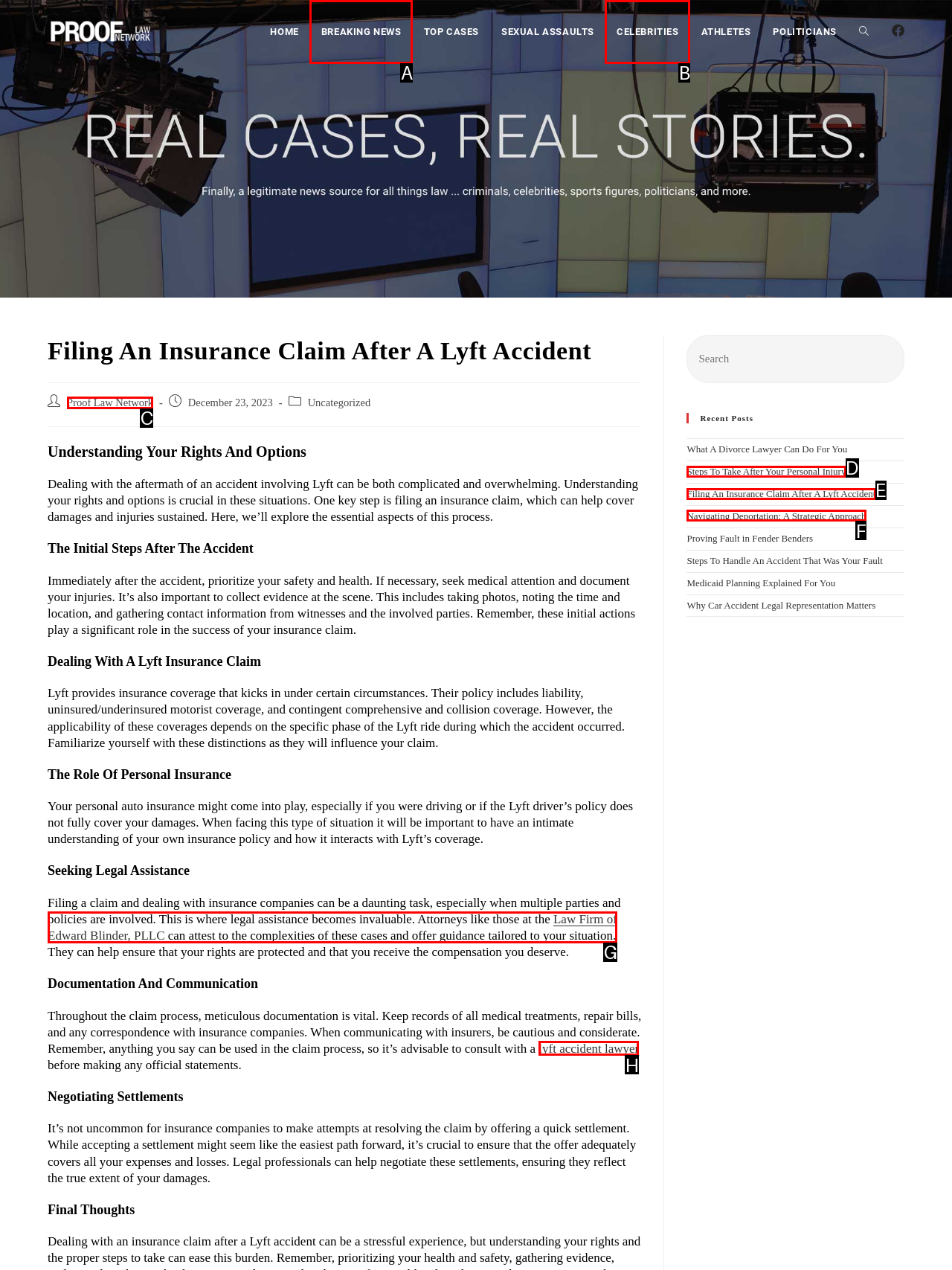Identify the appropriate choice to fulfill this task: Contact a Lyft accident lawyer
Respond with the letter corresponding to the correct option.

H